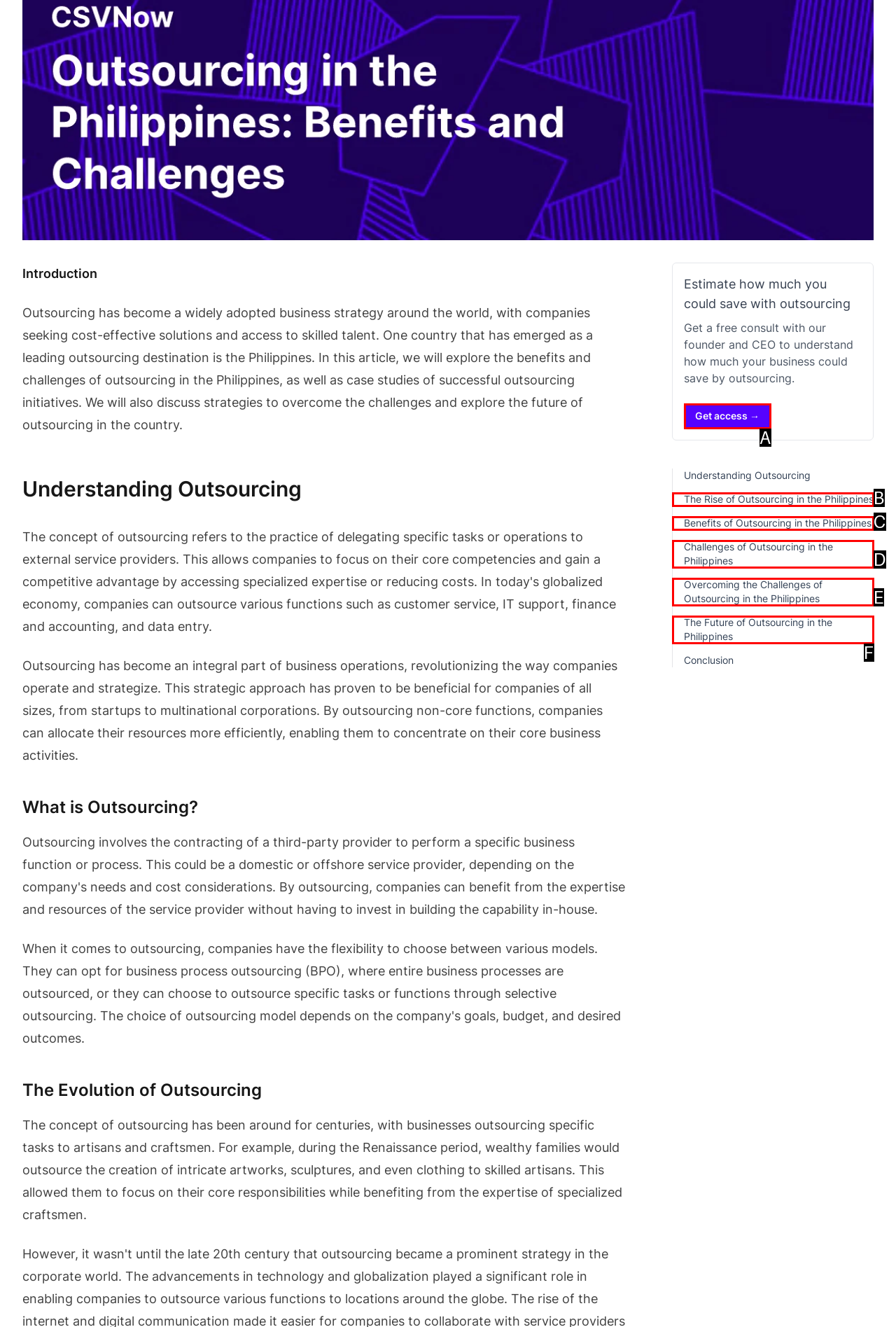Given the description: Get access →, choose the HTML element that matches it. Indicate your answer with the letter of the option.

A